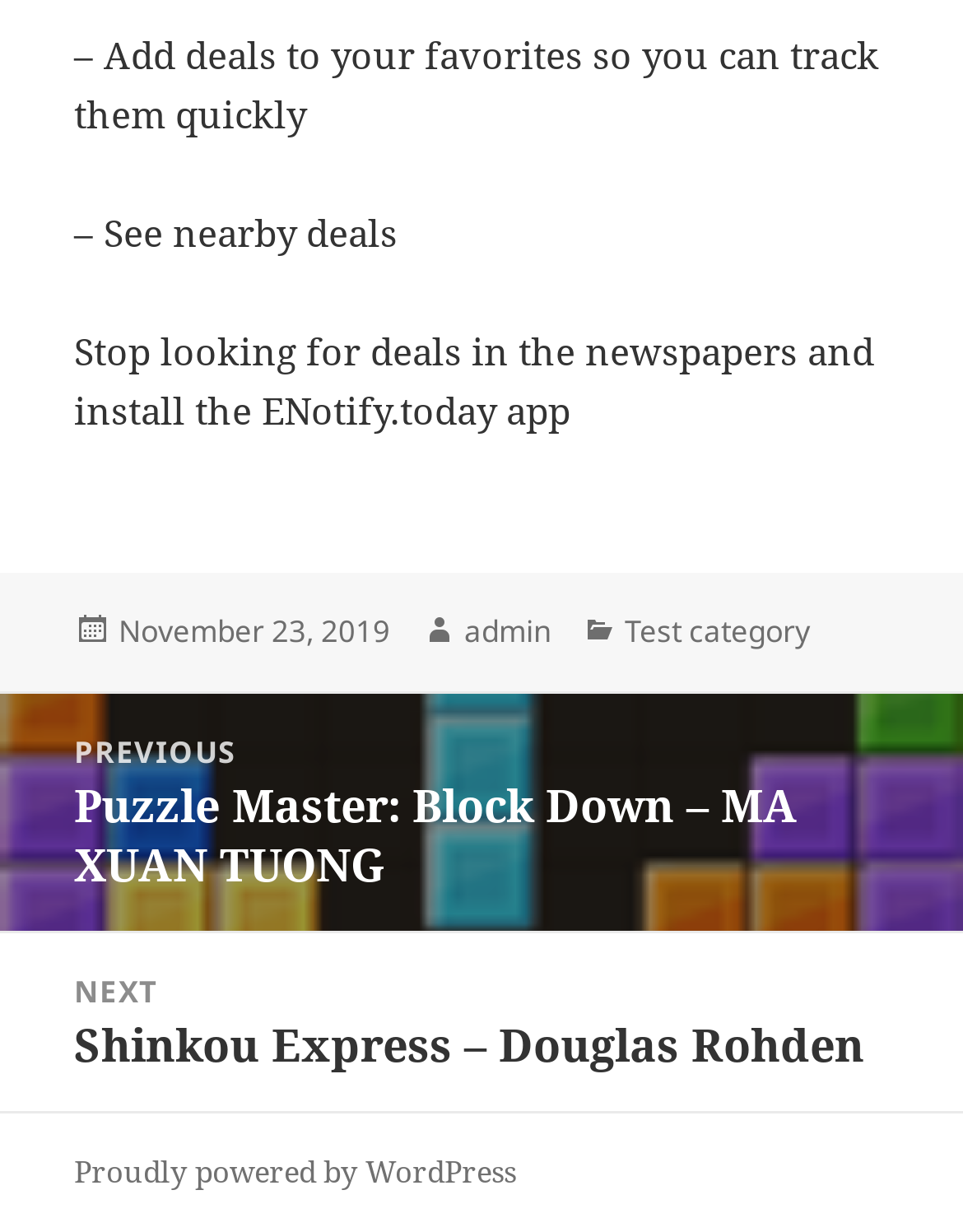What is the name of the author of the post?
Please look at the screenshot and answer using one word or phrase.

admin